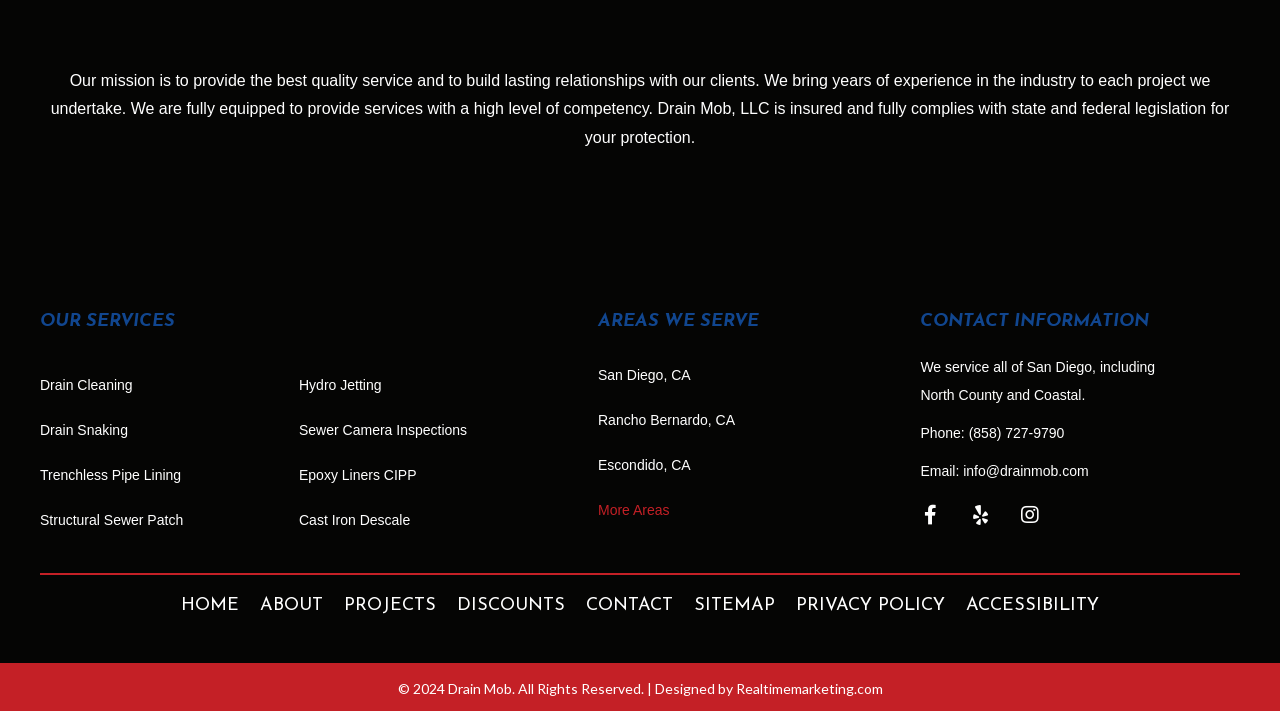Find the bounding box coordinates of the element you need to click on to perform this action: 'Go to the home page'. The coordinates should be represented by four float values between 0 and 1, in the format [left, top, right, bottom].

[0.135, 0.809, 0.193, 0.89]